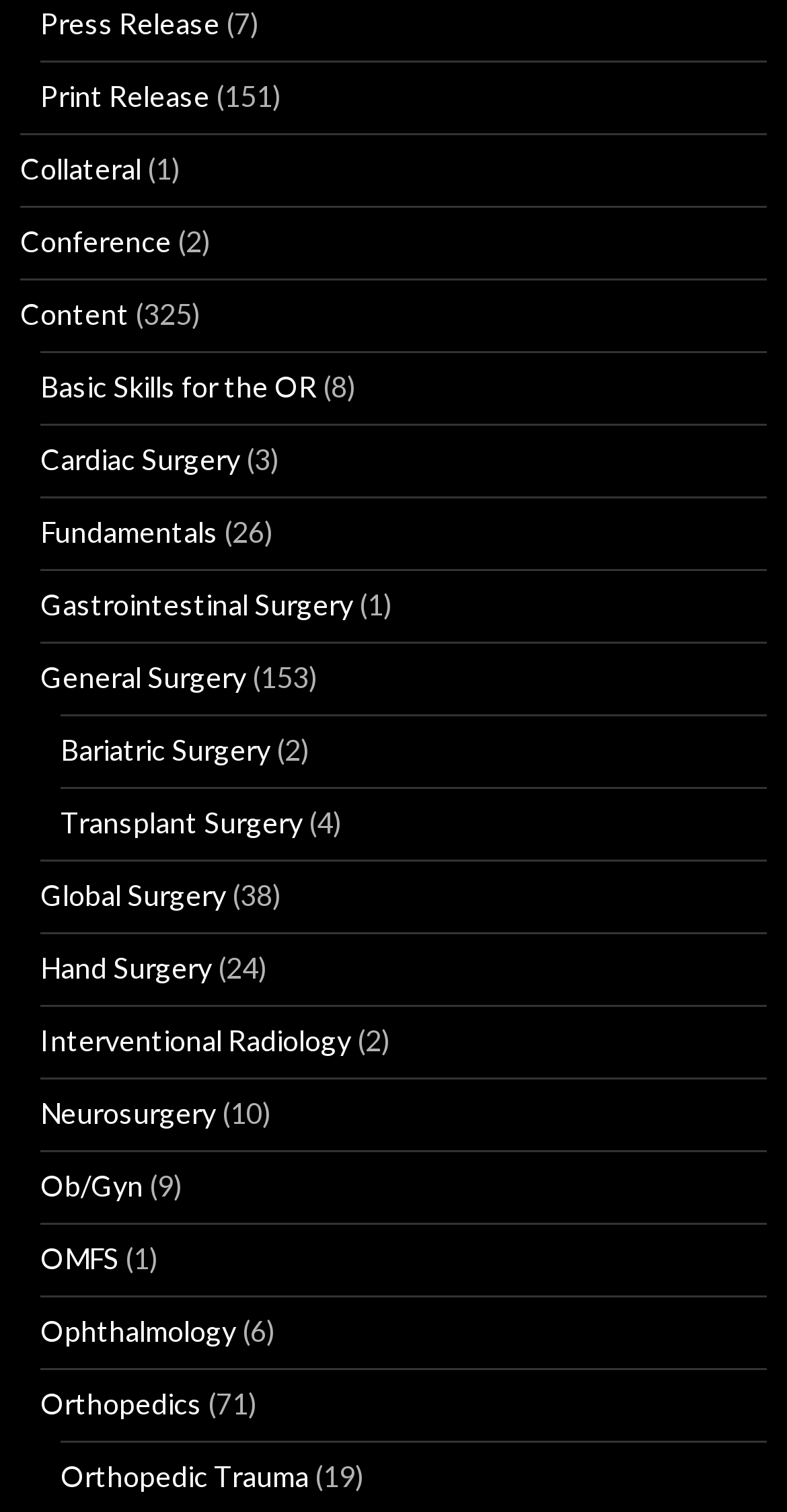Predict the bounding box coordinates of the UI element that matches this description: "Fundamentals". The coordinates should be in the format [left, top, right, bottom] with each value between 0 and 1.

[0.051, 0.34, 0.277, 0.363]